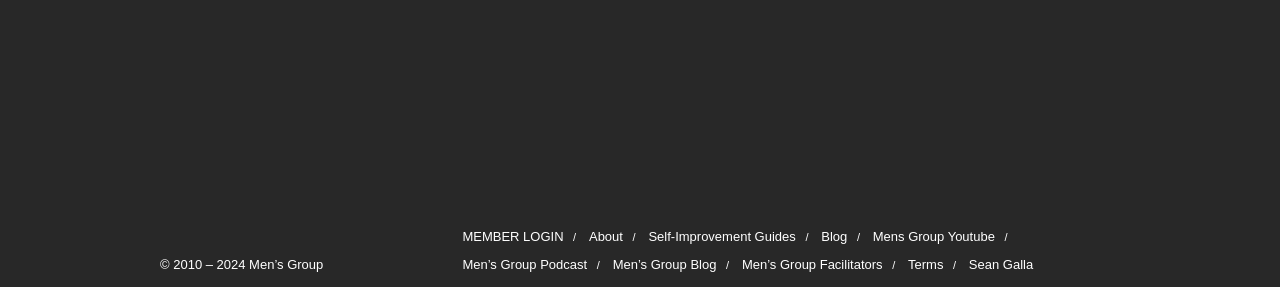What is the name of the person mentioned in the footer?
Refer to the screenshot and answer in one word or phrase.

Sean Galla